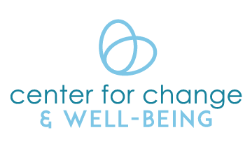Thoroughly describe everything you see in the image.

The image features the logo of the "Center for Change & Well-Being." The design incorporates a soothing color palette of soft blue tones, which conveys a sense of calm and tranquility. The logo comprises a stylized abstract symbol that resembles interconnected shapes, suggesting harmony and mental wellness, paired with the text "center for change" prominently displayed in a modern, elegant font. Below it, the phrase "& WELL-BEING" appears in a slightly larger and lighter font, emphasizing the holistic approach to wellness offered by the center. This branding effectively reflects the center's focus on providing therapeutic services and promoting mental health.